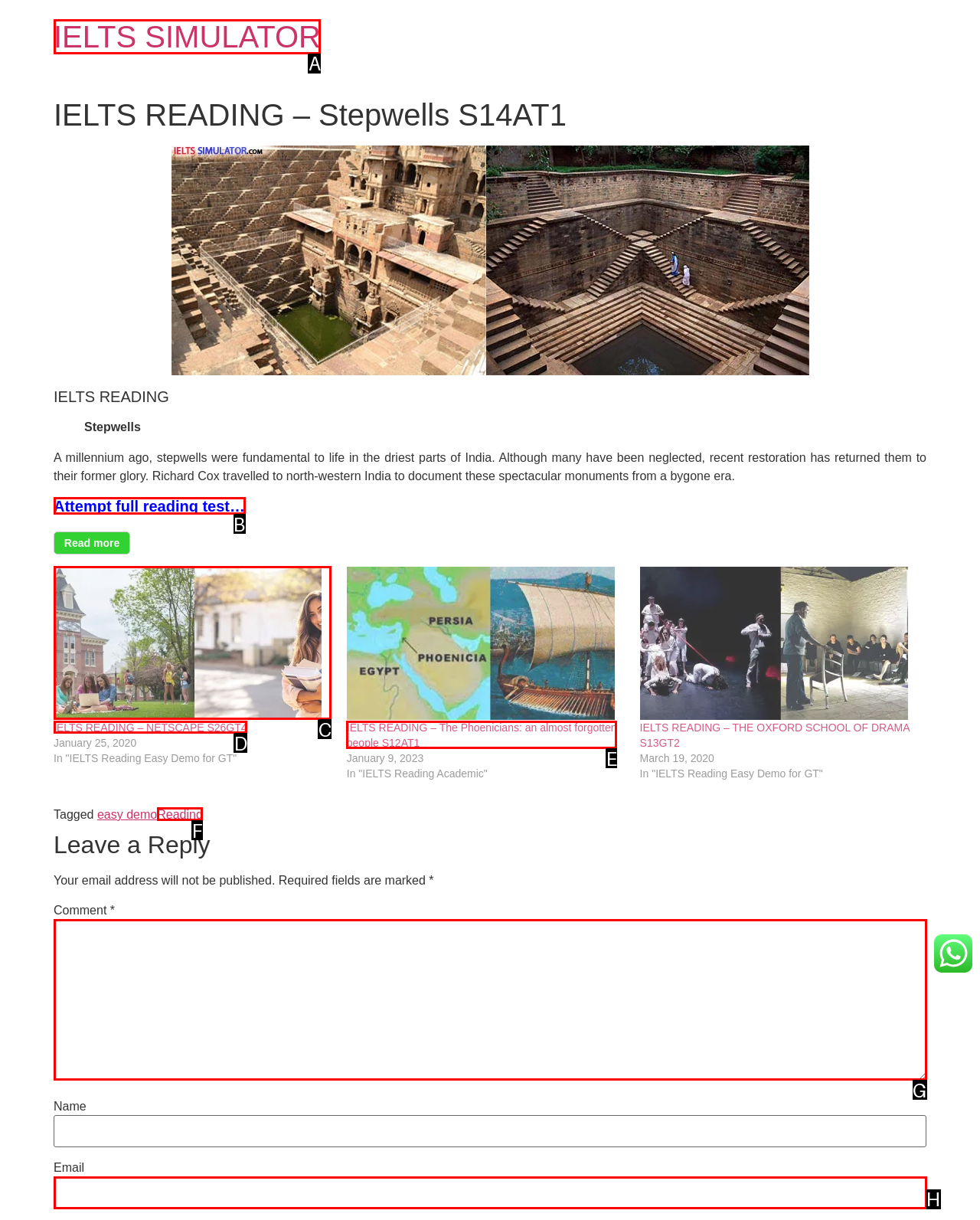Tell me which one HTML element I should click to complete the following task: Click on IELTS SIMULATOR link Answer with the option's letter from the given choices directly.

A